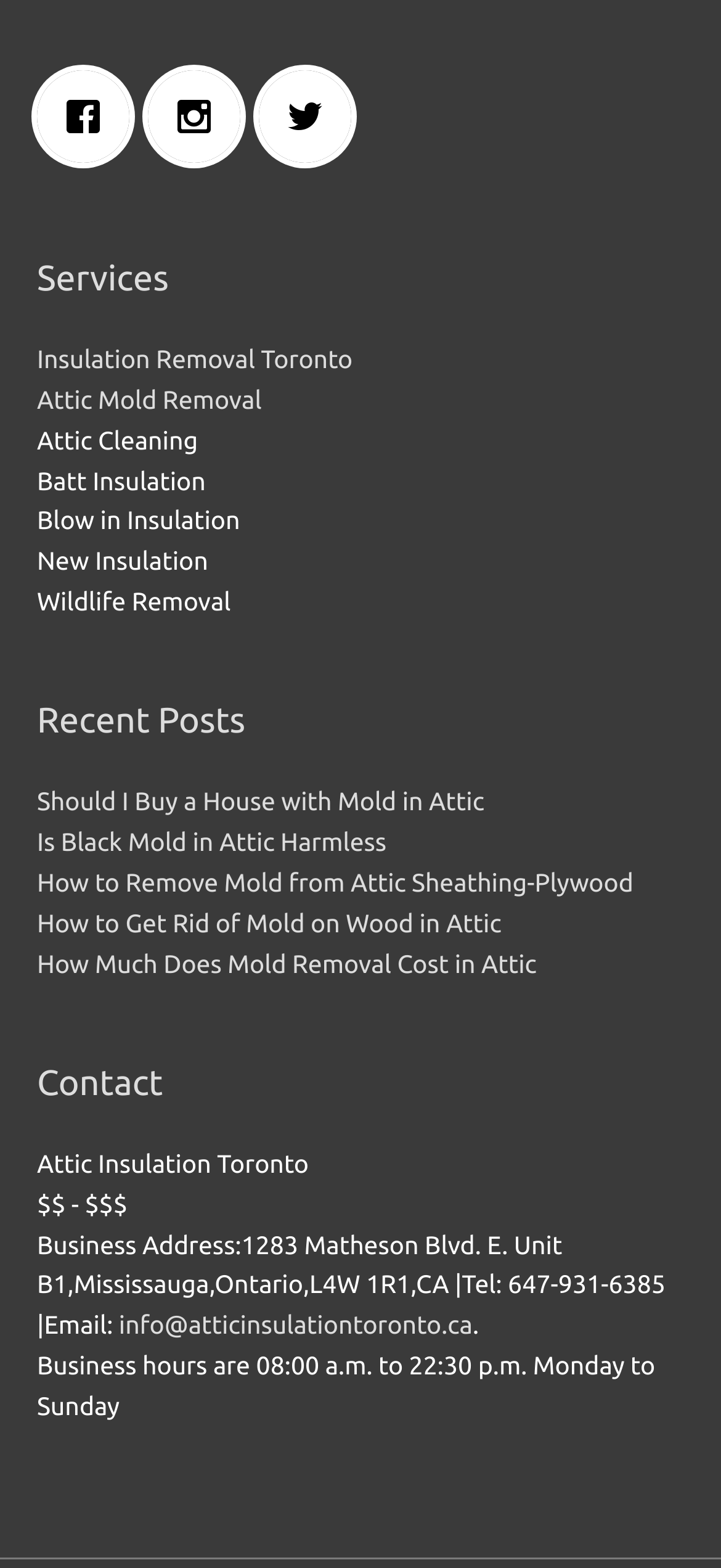Answer in one word or a short phrase: 
What are the business hours?

08:00 a.m. to 22:30 p.m. Monday to Sunday